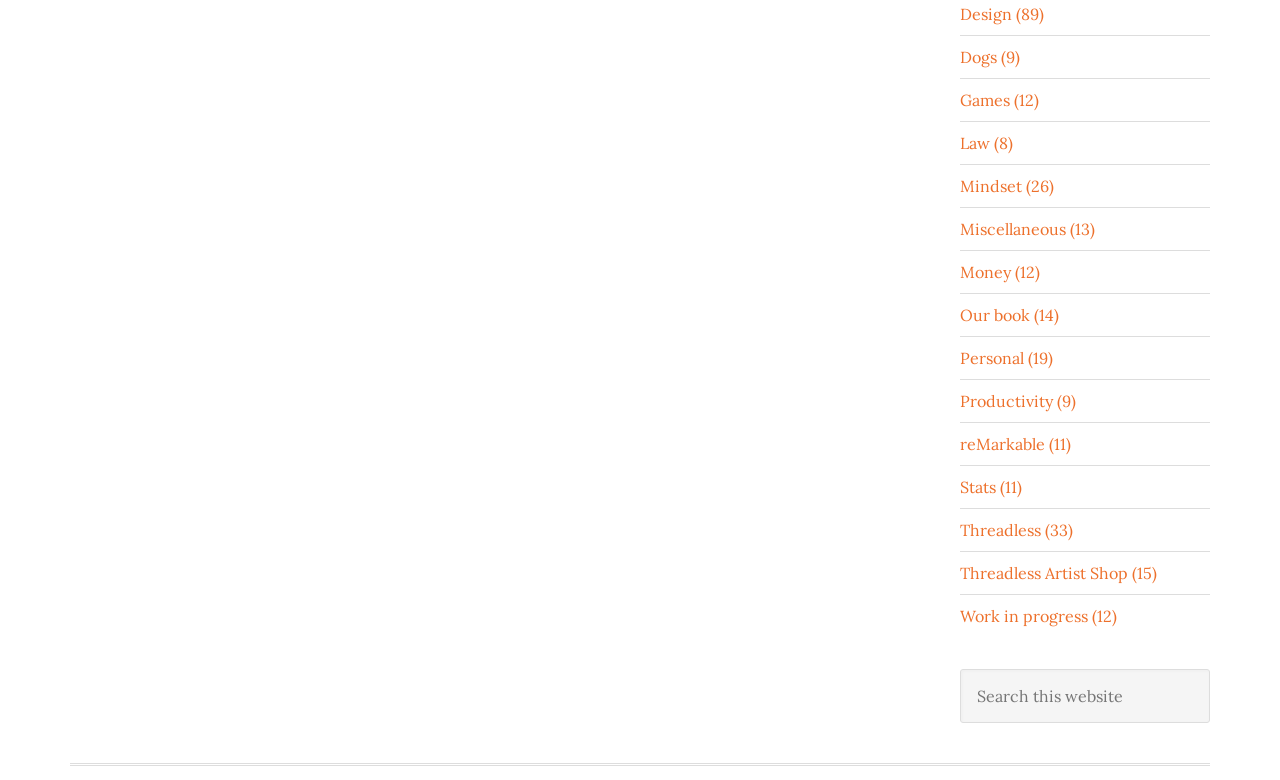Find the bounding box coordinates for the area that should be clicked to accomplish the instruction: "Search this website".

[0.75, 0.858, 0.945, 0.927]